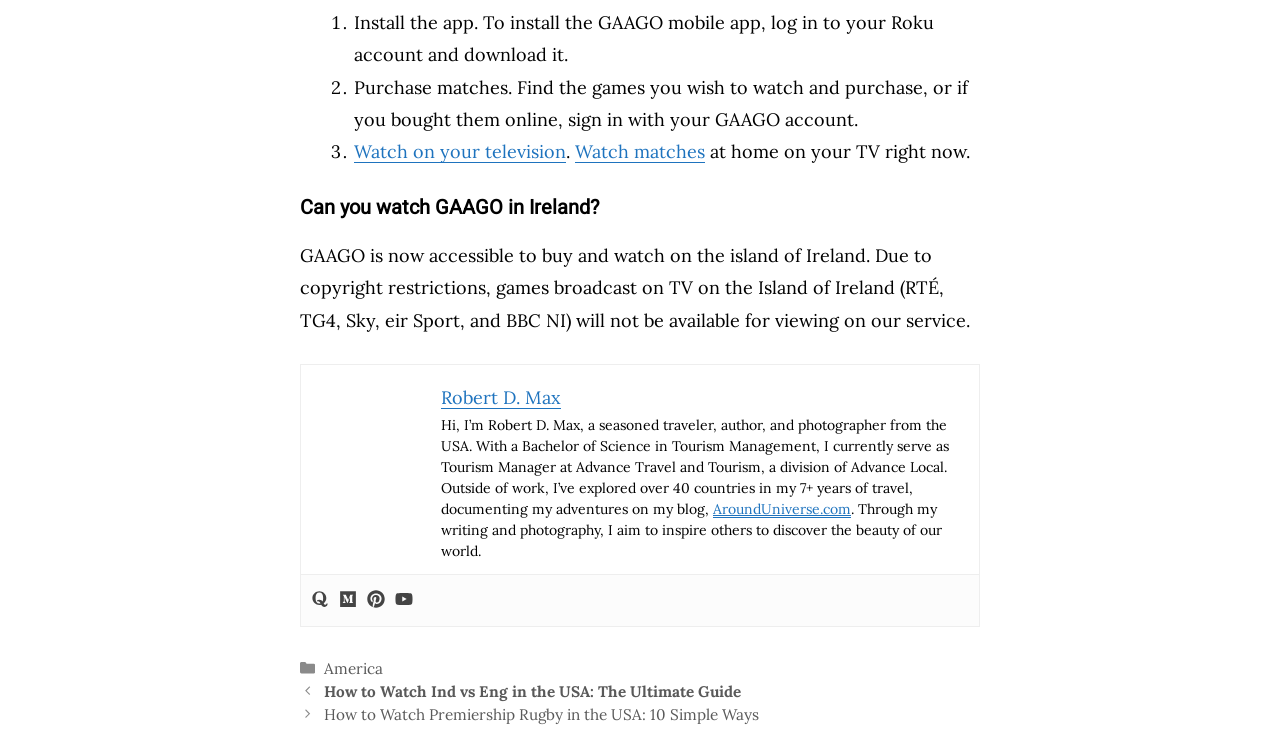Could you highlight the region that needs to be clicked to execute the instruction: "Click on 'Watch matches'"?

[0.449, 0.19, 0.551, 0.221]